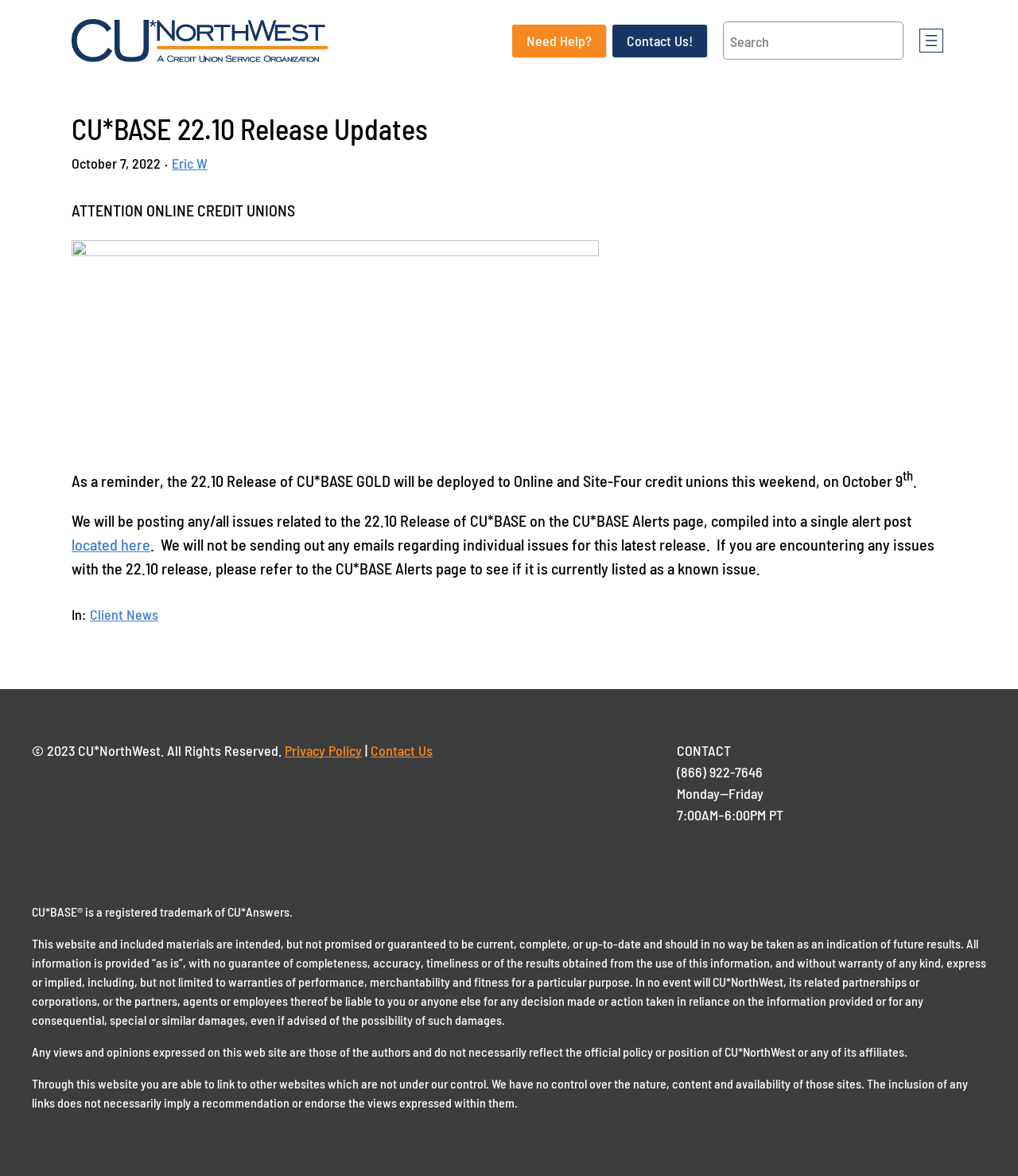What is the phone number to contact CU*NorthWest?
Please use the image to deliver a detailed and complete answer.

The phone number to contact CU*NorthWest is mentioned in the footer section of the webpage as '(866) 922-7646'.